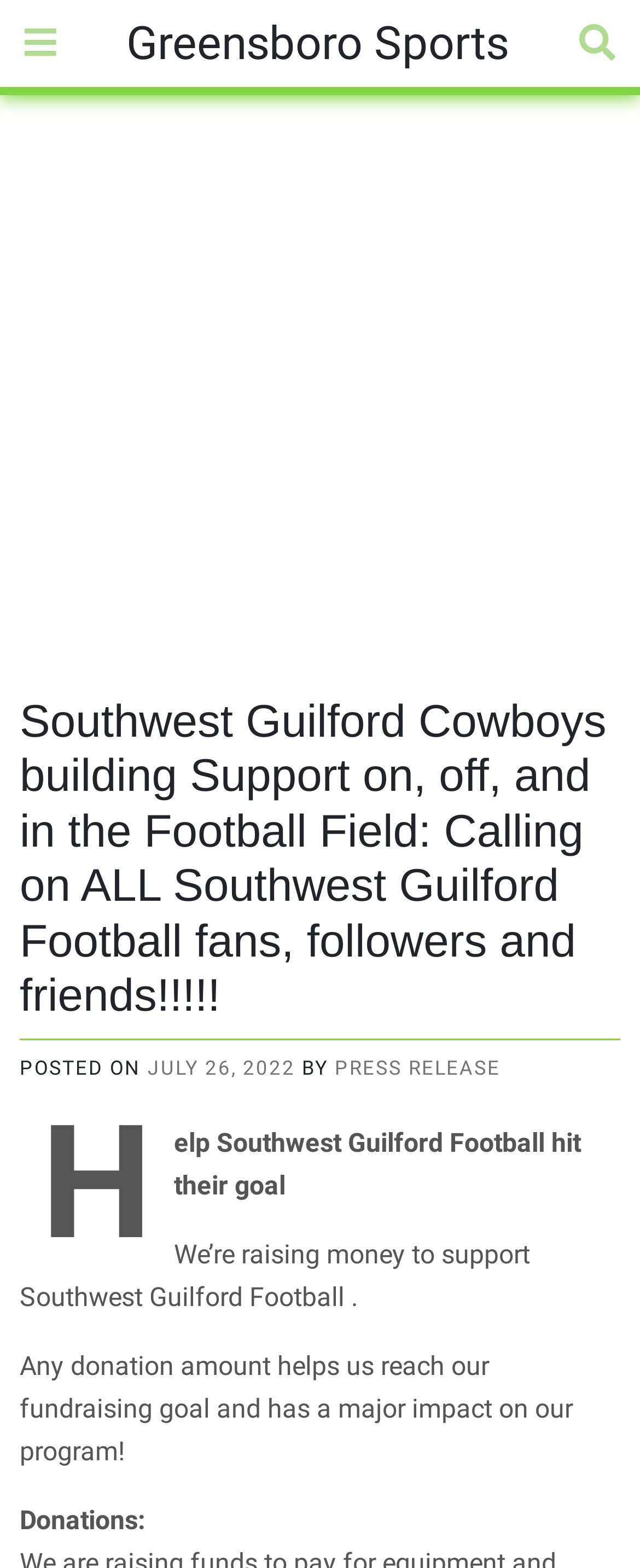Please identify the webpage's heading and generate its text content.

Southwest Guilford Cowboys building Support on, off, and in the Football Field: Calling on ALL Southwest Guilford Football fans, followers and friends!!!!!